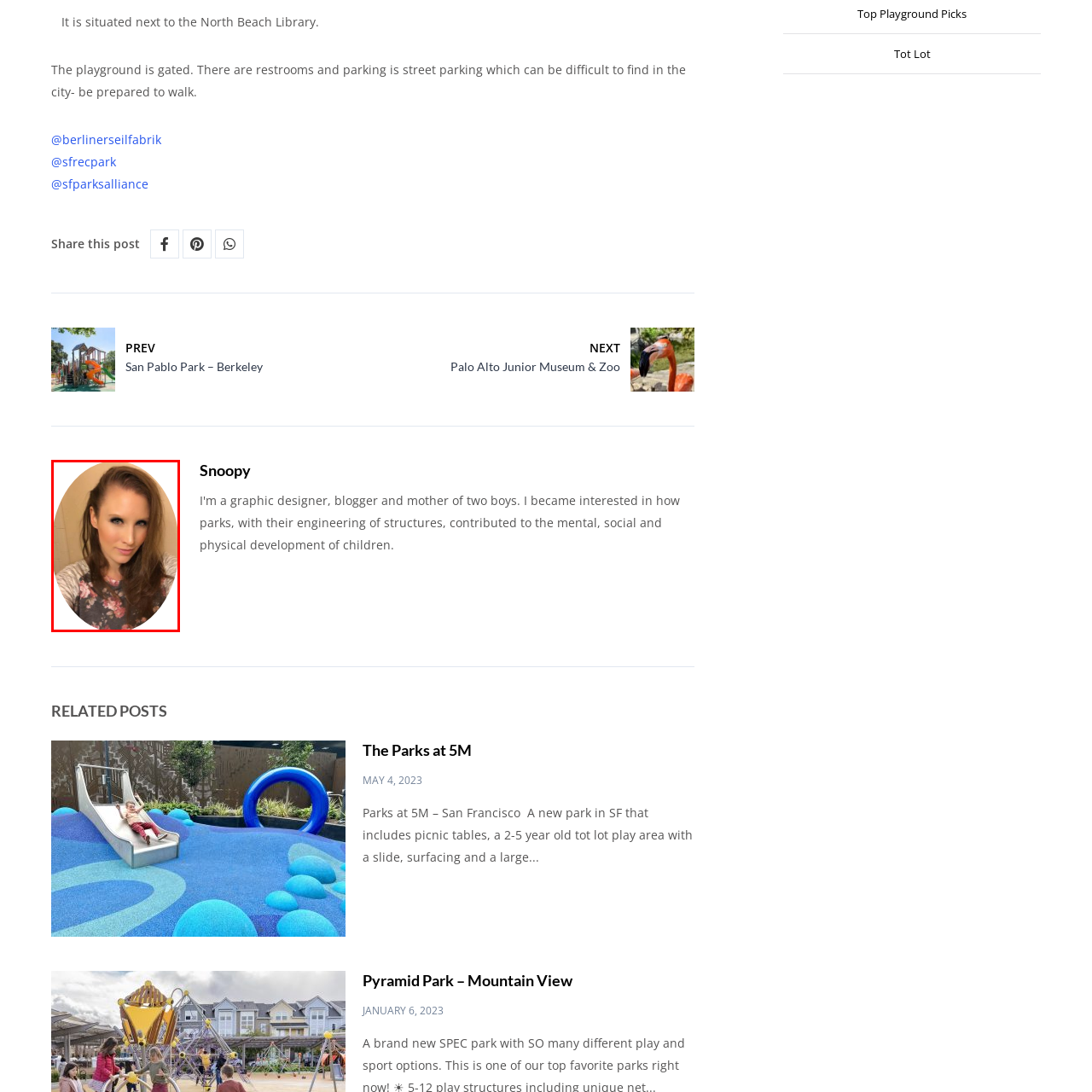Describe extensively the contents of the image within the red-bordered area.

The image features a woman with long, wavy hair styled casually, presenting a confident and approachable expression. She is wearing a floral-patterned top, enhancing her relaxed yet stylish appearance. The background is softly blurred, focusing attention on her face, while the oval framing adds an elegant touch. The context surrounding this image relates to a post about local parks, specifically mentioning nearby amenities such as libraries, playgrounds, and facilities, inviting readers to enjoy family-friendly outdoor spaces. Overall, the portrait exudes a welcoming vibe, complementing the theme of community and leisure.